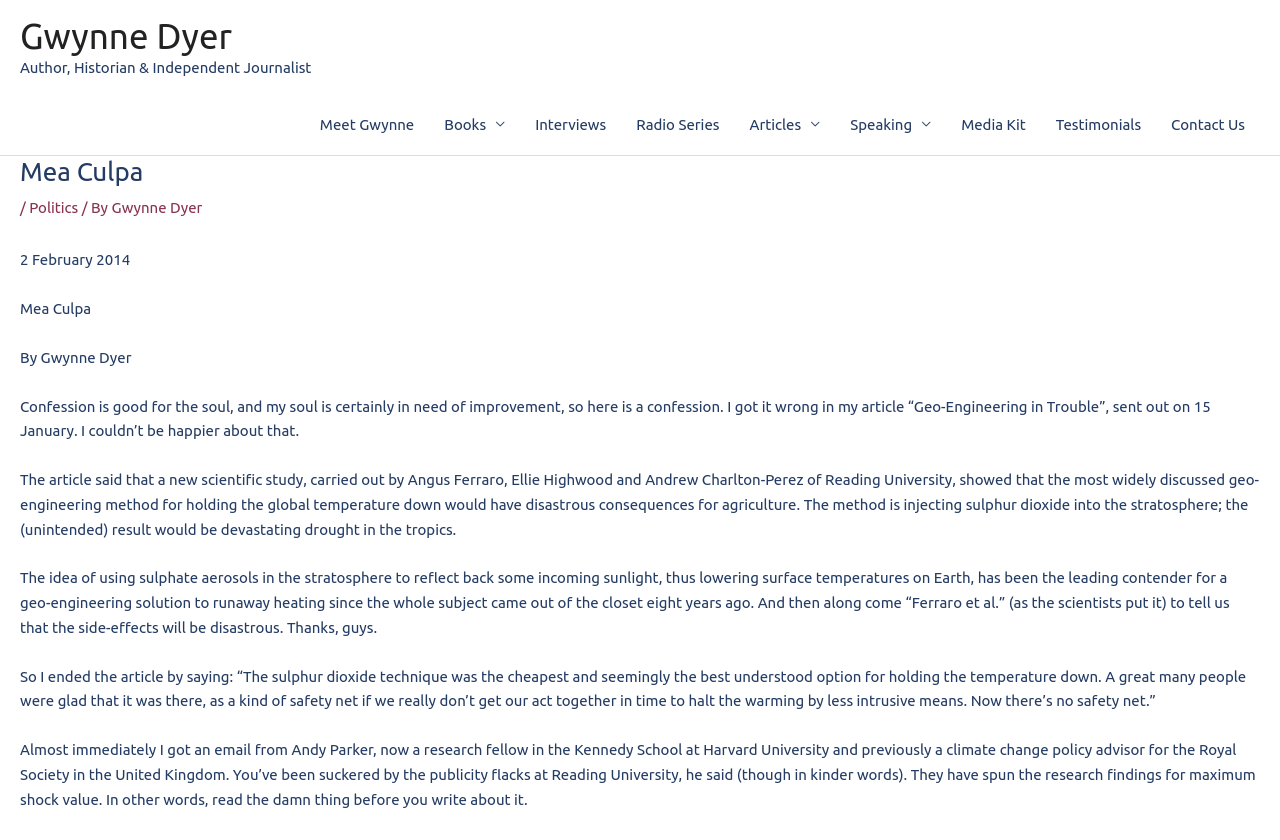Who is the author of this article?
Answer the question with detailed information derived from the image.

The author of this article is Gwynne Dyer, which is mentioned in the link 'Gwynne Dyer' at the top of the page and also in the text 'By Gwynne Dyer' below the title 'Mea Culpa'.